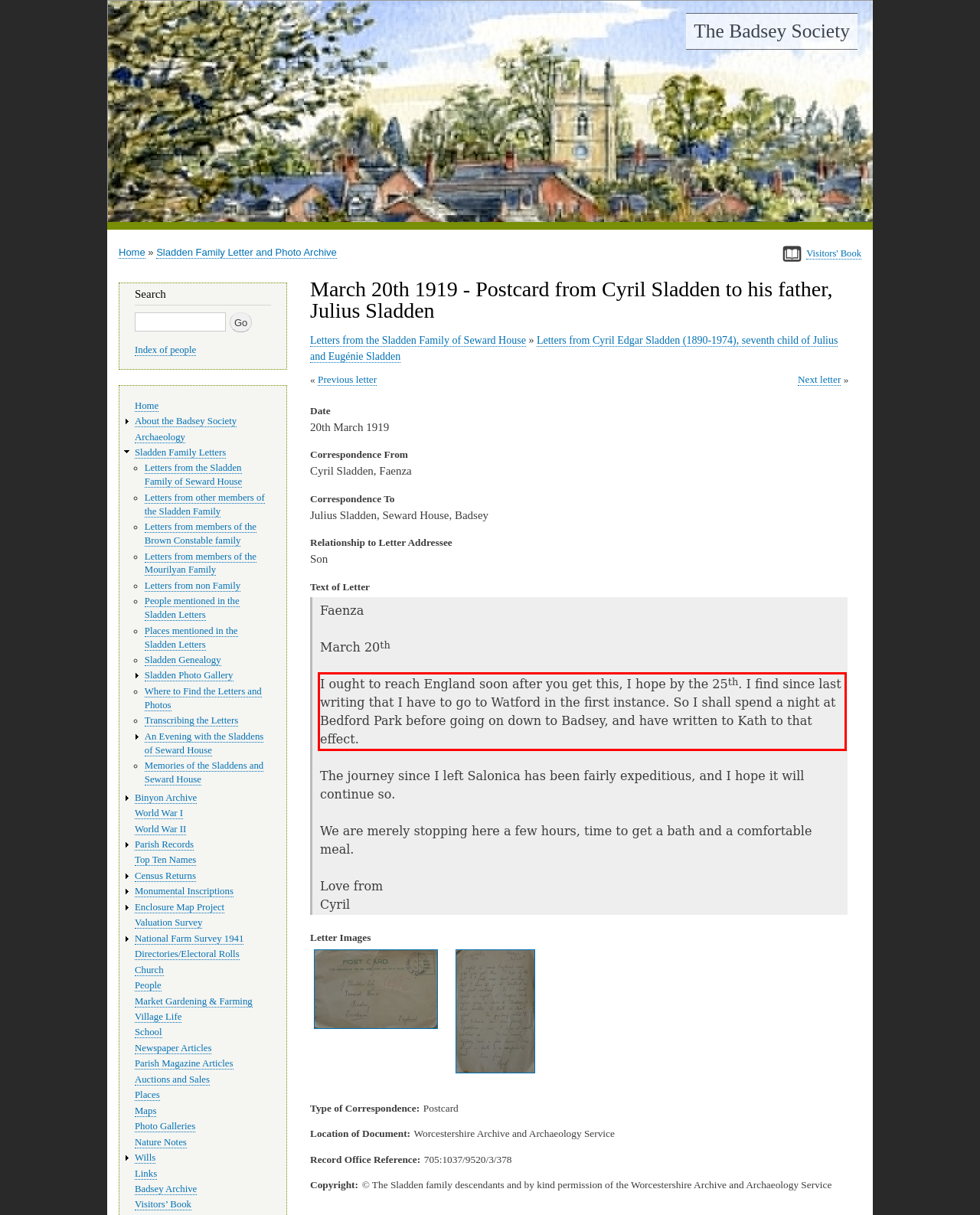By examining the provided screenshot of a webpage, recognize the text within the red bounding box and generate its text content.

I ought to reach England soon after you get this, I hope by the 25th. I find since last writing that I have to go to Watford in the first instance. So I shall spend a night at Bedford Park before going on down to Badsey, and have written to Kath to that effect.